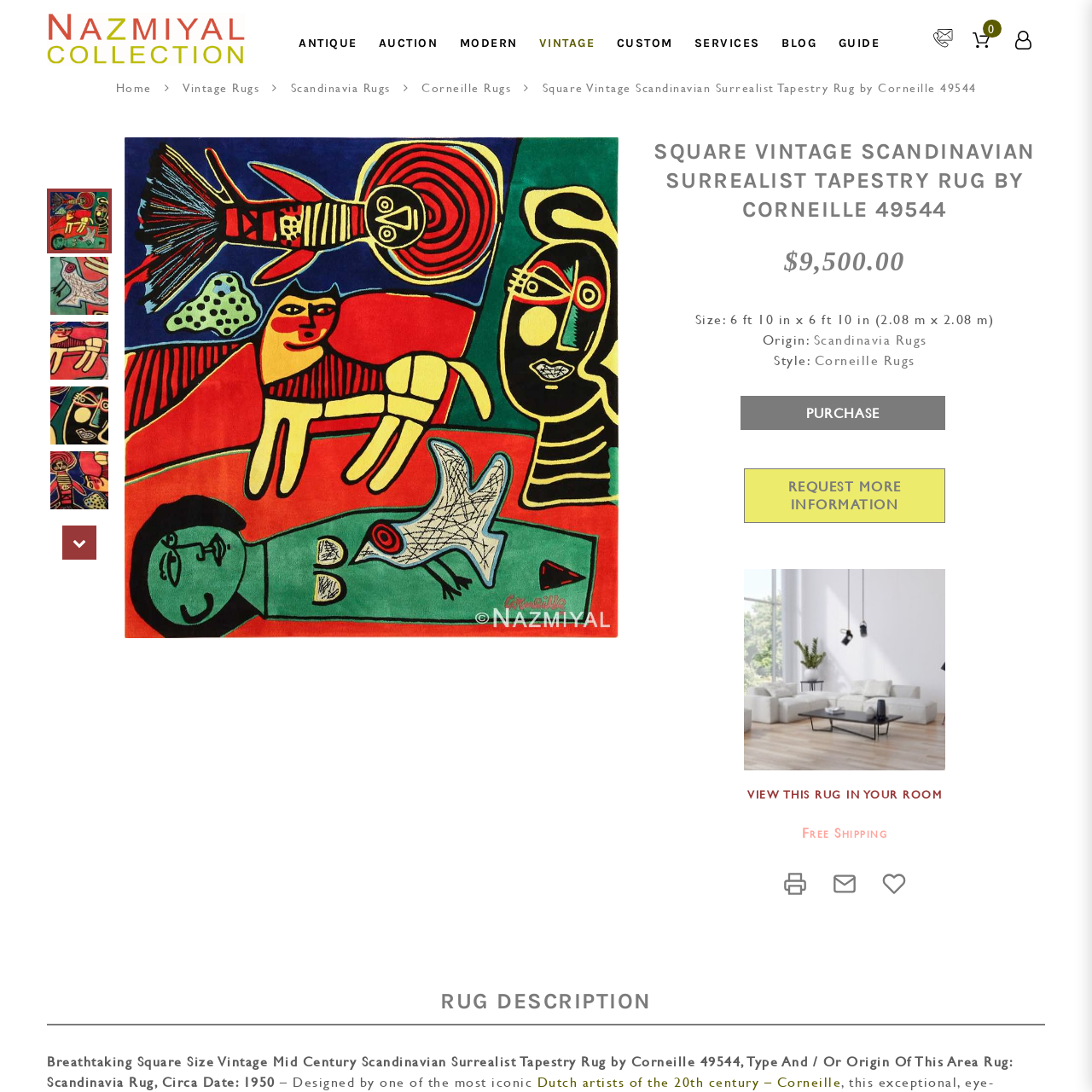Give a detailed narrative of the image enclosed by the red box.

The image depicts the "Square Vintage Scandinavian Surrealist Tapestry Rug" designed by Corneille, known as model 49544. This exquisite rug features a vibrant and captivating design that reflects the surrealism movement prominent in mid-20th century art. Crafted in Scandinavia, the rug measures 6 feet 10 inches by 6 feet 10 inches (2.08 m x 2.08 m), making it an ideal addition to various interior spaces. It is offered at a price of $9,500. This piece not only showcases stunning artistry but also represents a significant design heritage, making it a perfect centerpiece for any room. The details highlight both its artistic significance and the luxurious aesthetic it brings to contemporary decor.